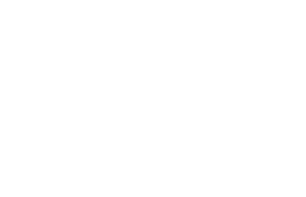What type of environment does this weather represent?
Provide a well-explained and detailed answer to the question.

The clear weather condition represented by the icon suggests a cheerful and invigorating environment, which is often favored for outdoor activities and symbolizes sunshine and clarity in the atmosphere.